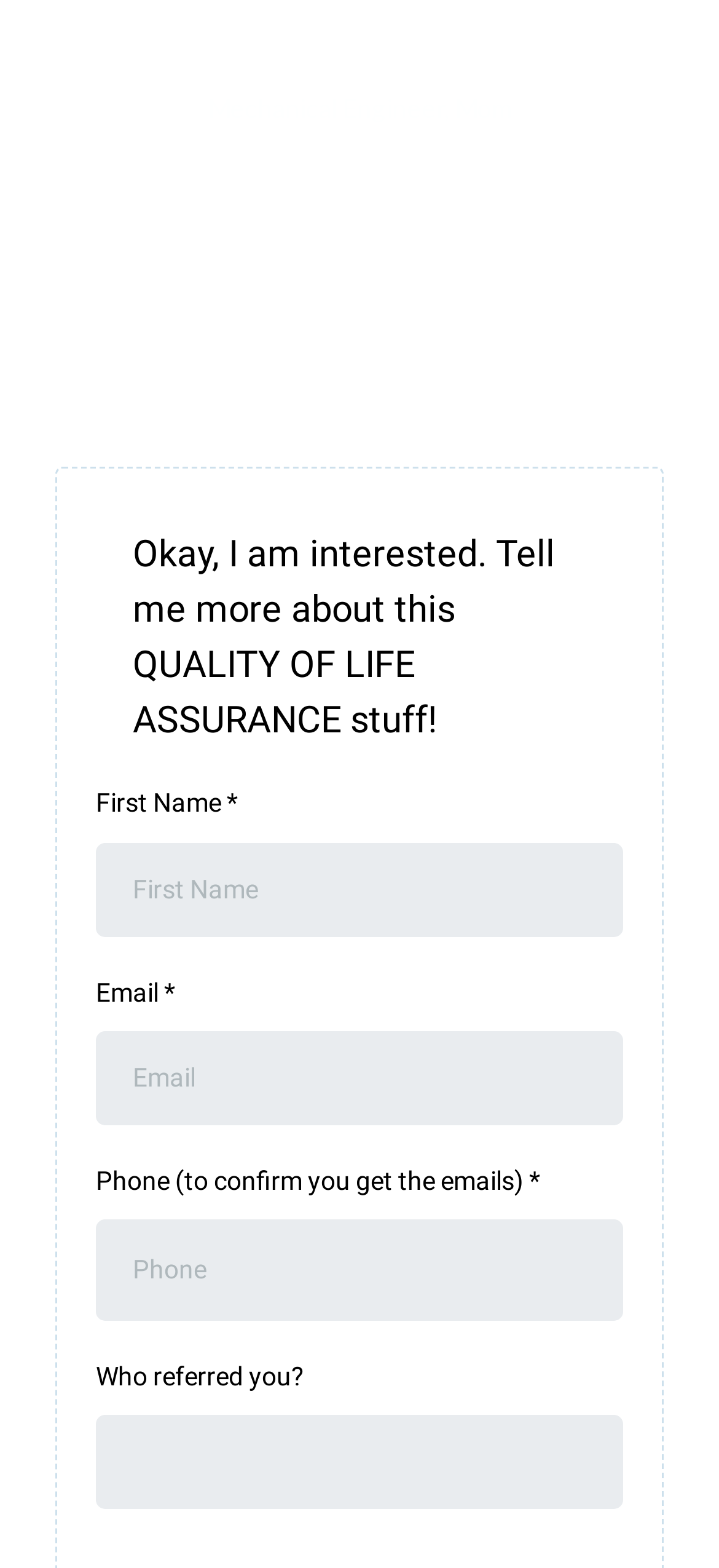Find the bounding box of the web element that fits this description: "aria-label="https://www.linkedin.com/in/barbilee/"".

[0.11, 0.16, 0.156, 0.182]